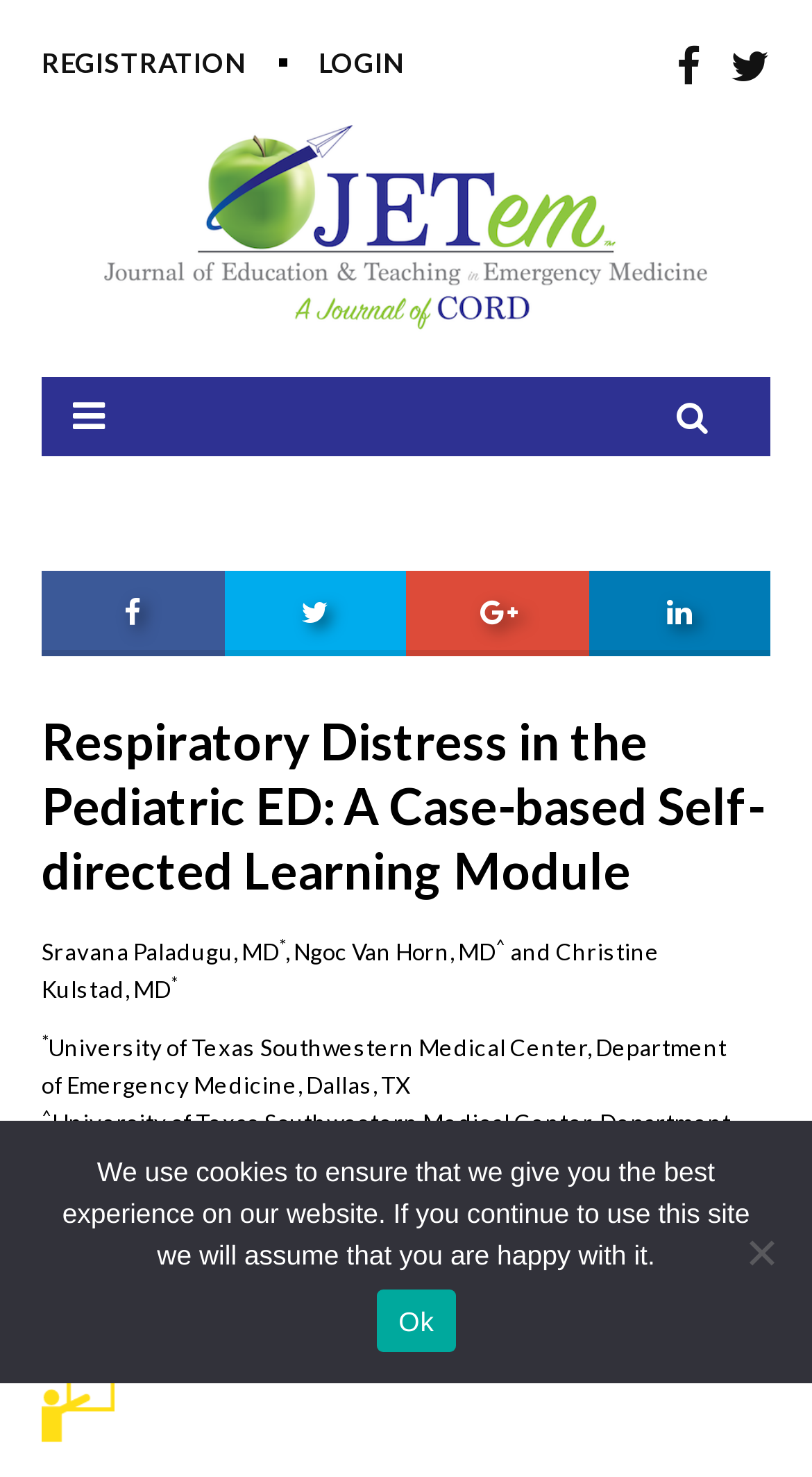What is the department of the authors' affiliation?
Look at the screenshot and provide an in-depth answer.

The department of the authors' affiliation can be found in the static text elements on the webpage, which are 'University of Texas Southwestern Medical Center, Department of Emergency Medicine, Dallas, TX' and 'University of Texas Southwestern Medical Center, Department of Pediatrics, Dallas, TX'.